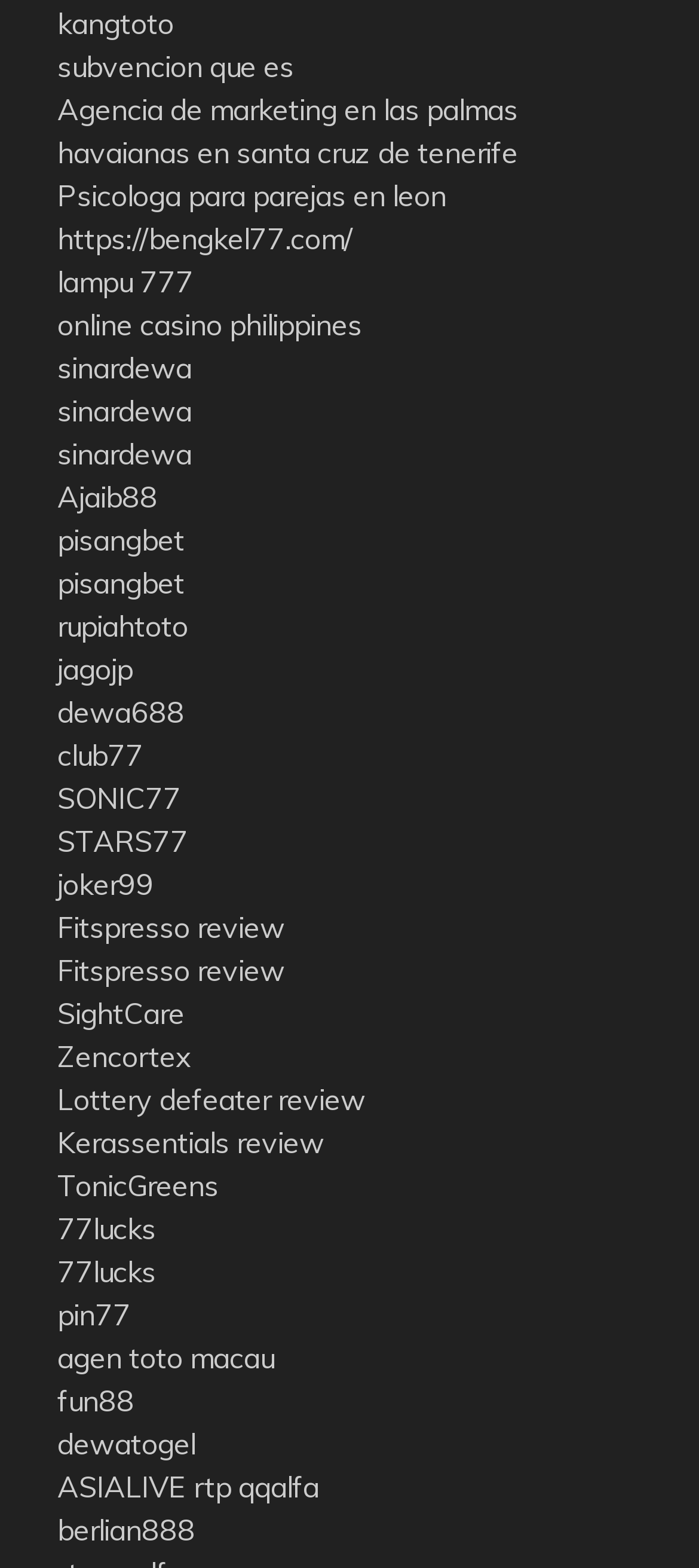What is the common theme among the links?
Refer to the image and provide a thorough answer to the question.

Upon examining the text descriptions of the links, I notice that many of them appear to be related to online gaming, casinos, and other online services. There are also links to review websites and online marketplaces, suggesting that the webpage is a collection of resources related to online activities.